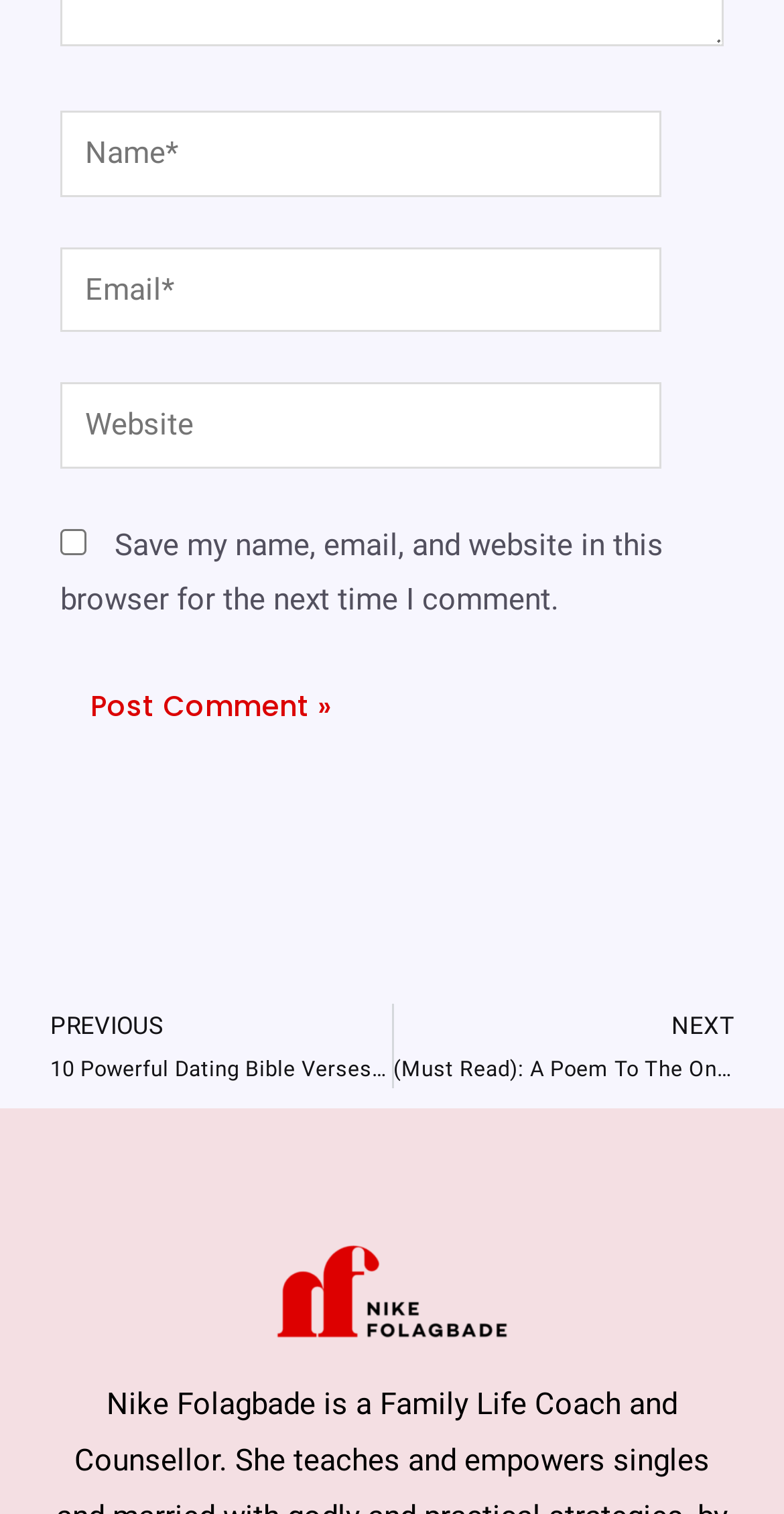How many links are there at the bottom of the page?
Refer to the screenshot and answer in one word or phrase.

2